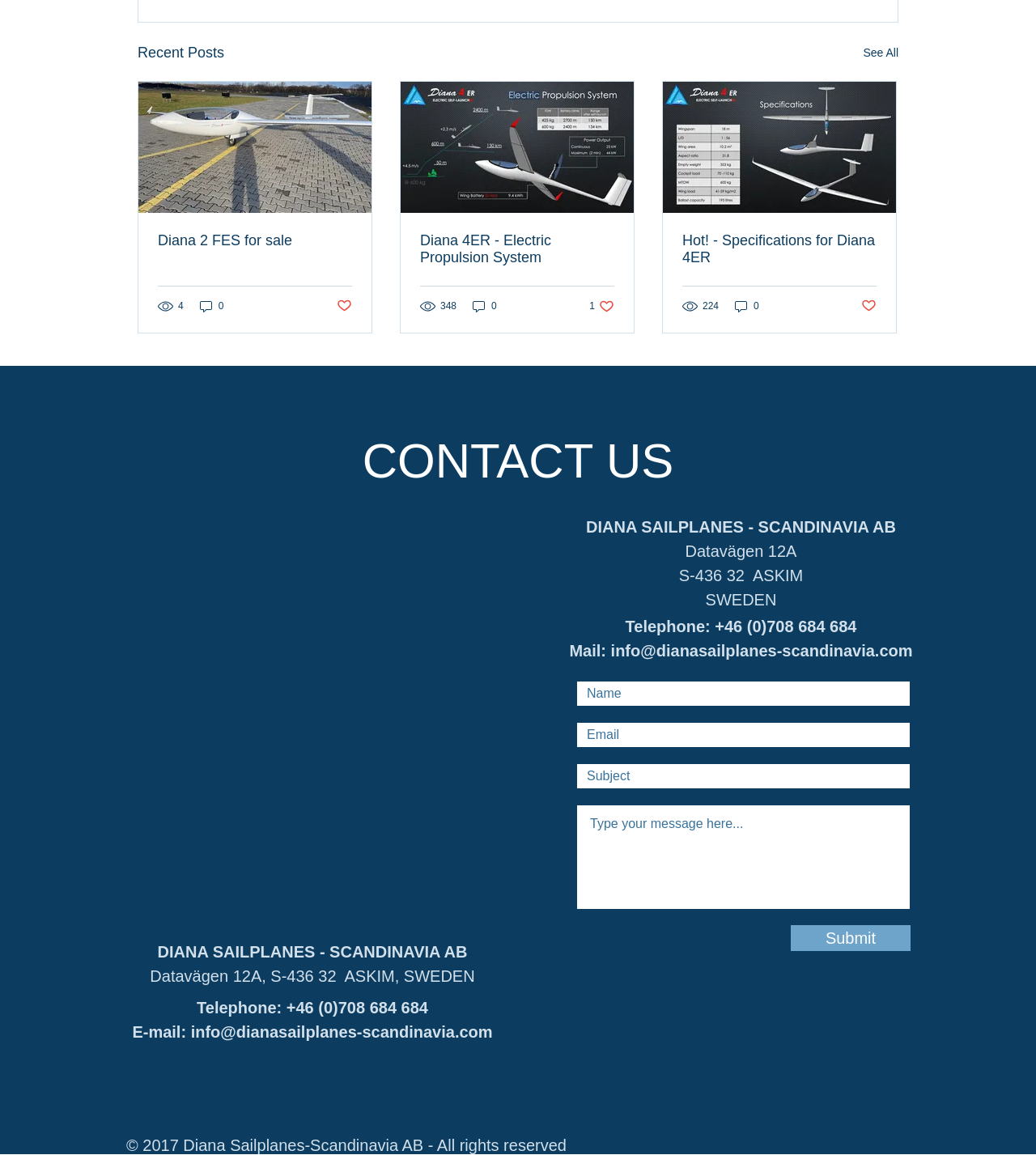Provide the bounding box coordinates of the HTML element this sentence describes: "placeholder="Type your message here..."". The bounding box coordinates consist of four float numbers between 0 and 1, i.e., [left, top, right, bottom].

[0.556, 0.697, 0.879, 0.788]